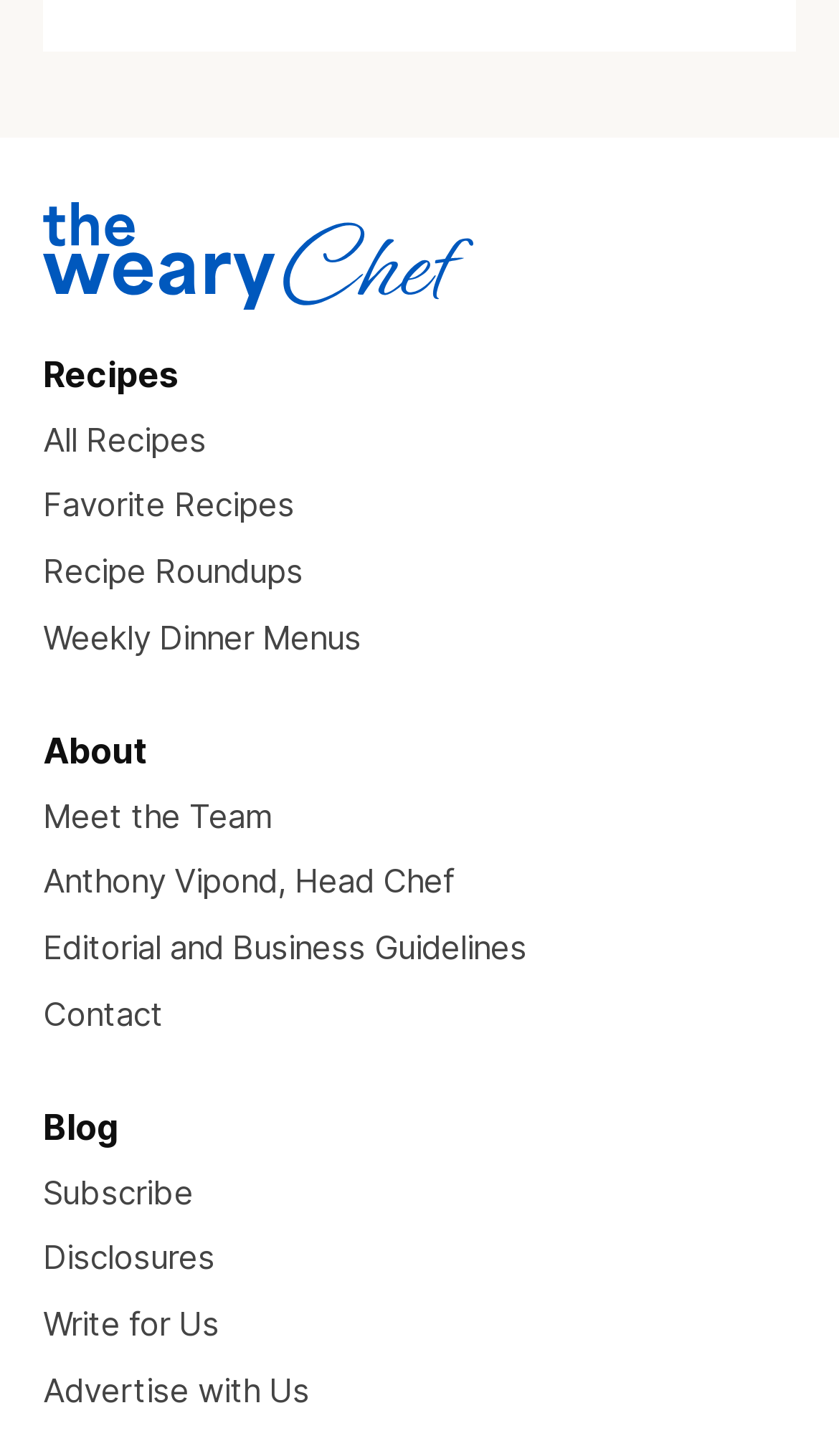Determine the bounding box coordinates of the clickable region to execute the instruction: "View 'Weekly Dinner Menus'". The coordinates should be four float numbers between 0 and 1, denoted as [left, top, right, bottom].

[0.051, 0.424, 0.431, 0.452]